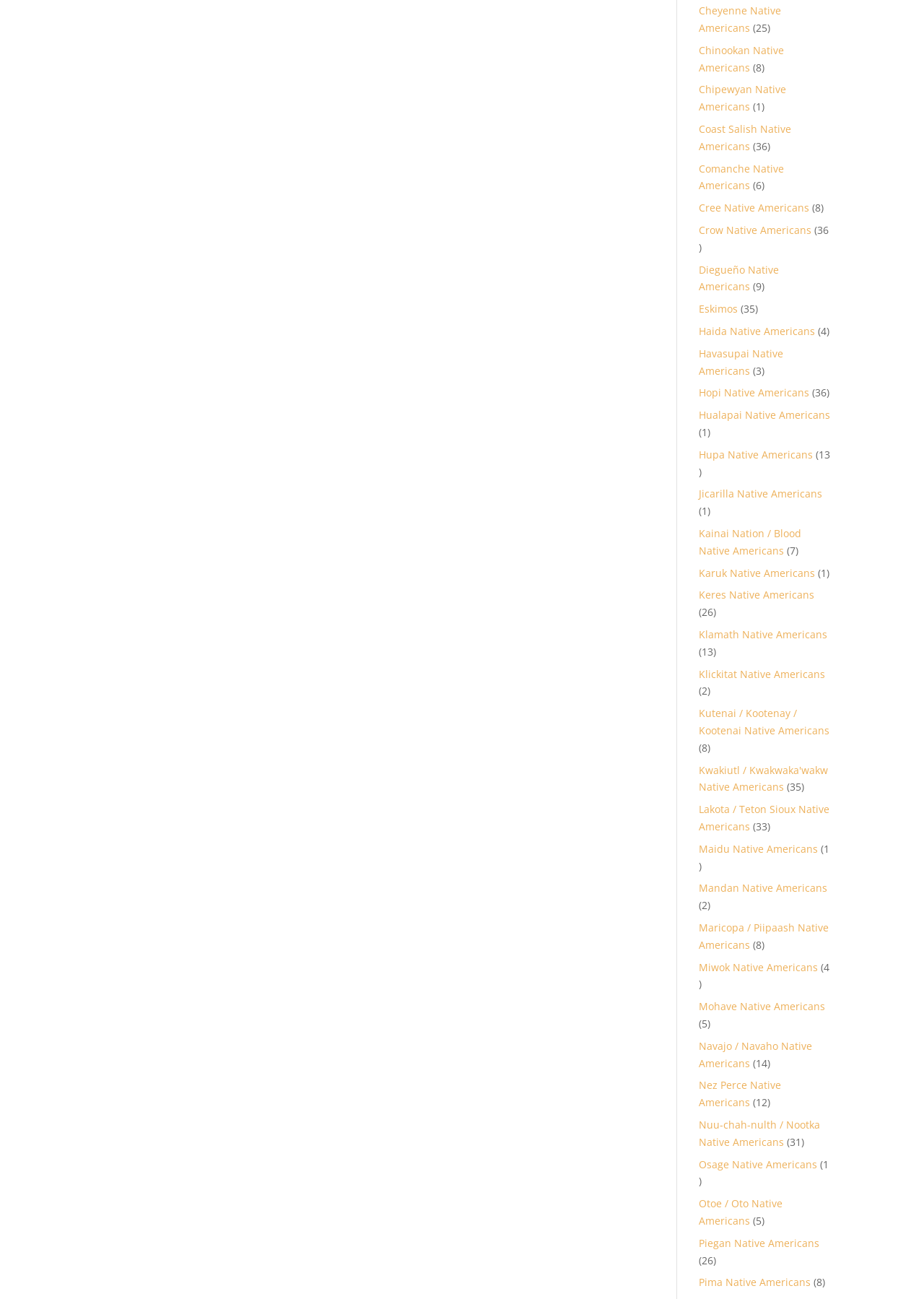Use a single word or phrase to answer the question: 
What is the last Native American tribe listed?

Pima